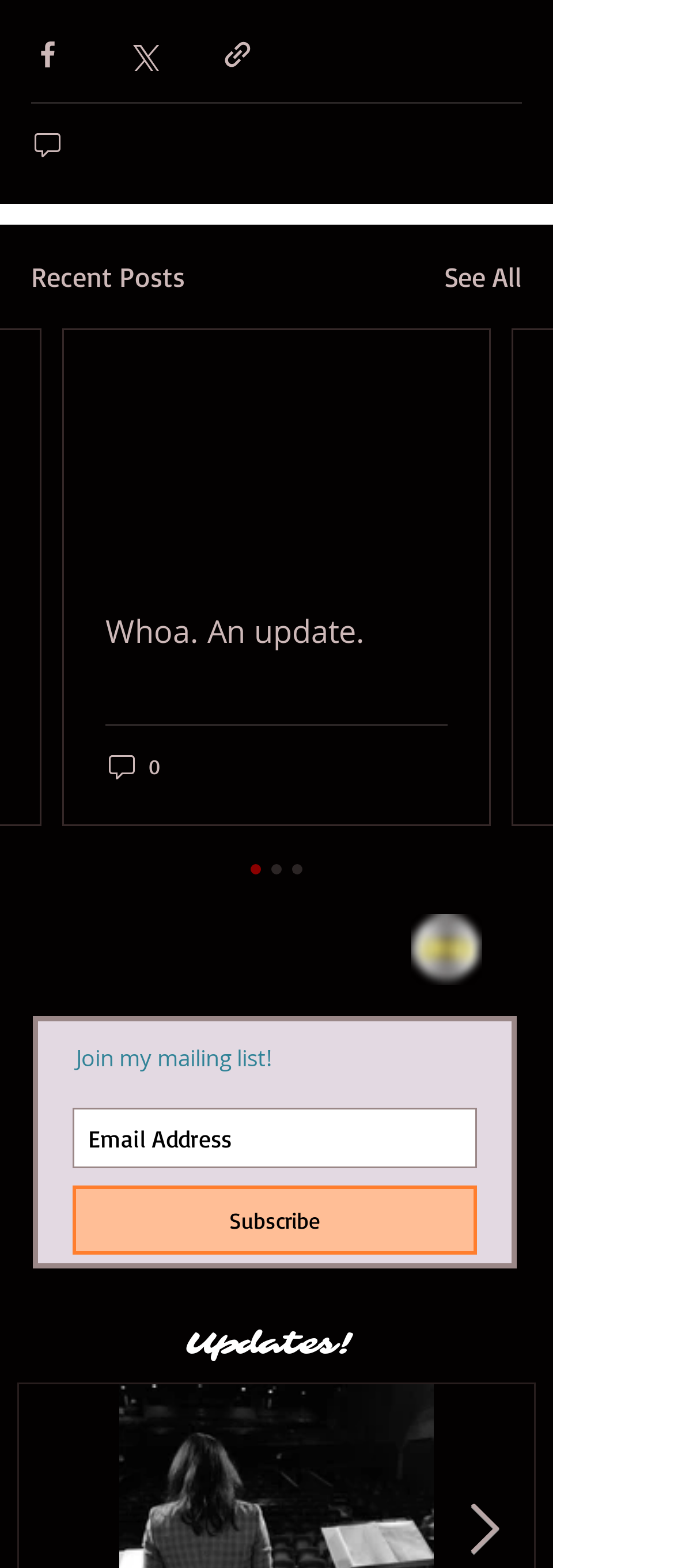What is the purpose of the 'Subscribe' button?
Could you answer the question in a detailed manner, providing as much information as possible?

The 'Subscribe' button is located next to a textbox for entering an email address, and above a static text 'Join my mailing list!', which suggests that the purpose of the 'Subscribe' button is to join the mailing list.